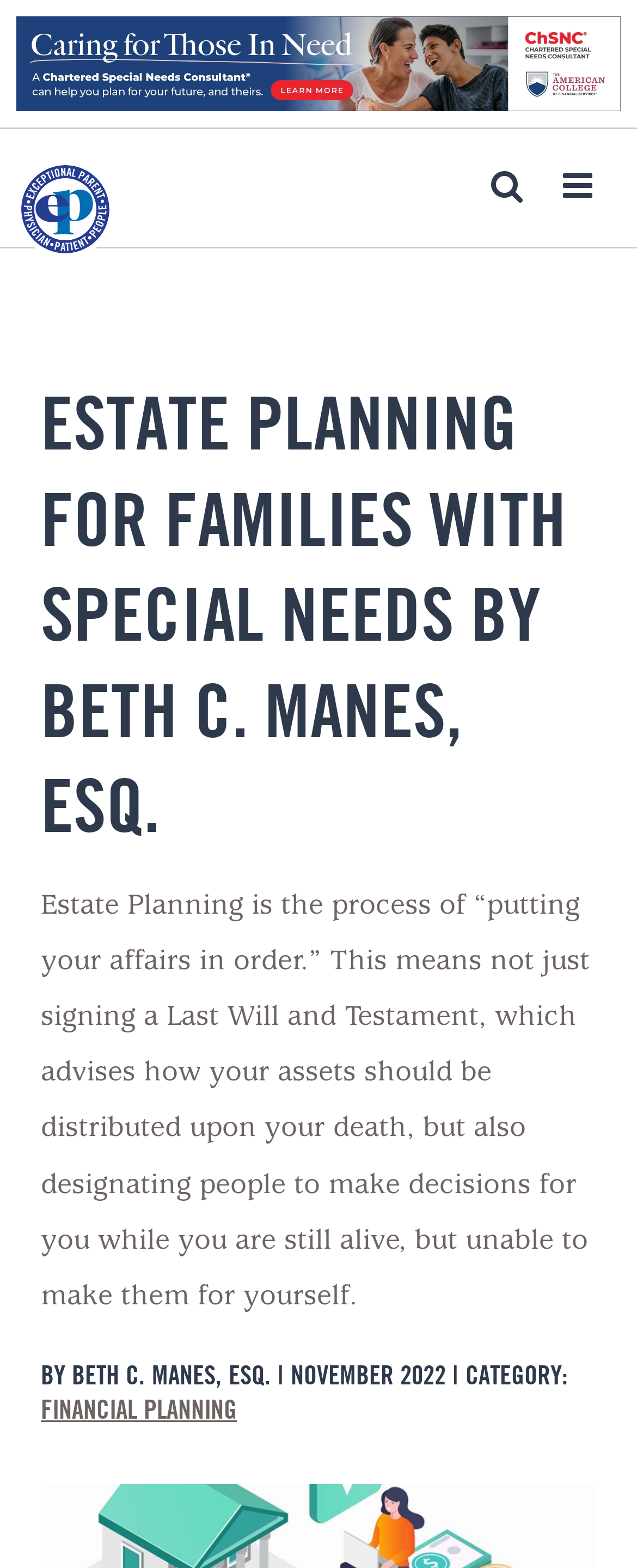What is the purpose of estate planning?
From the image, respond using a single word or phrase.

Putting affairs in order